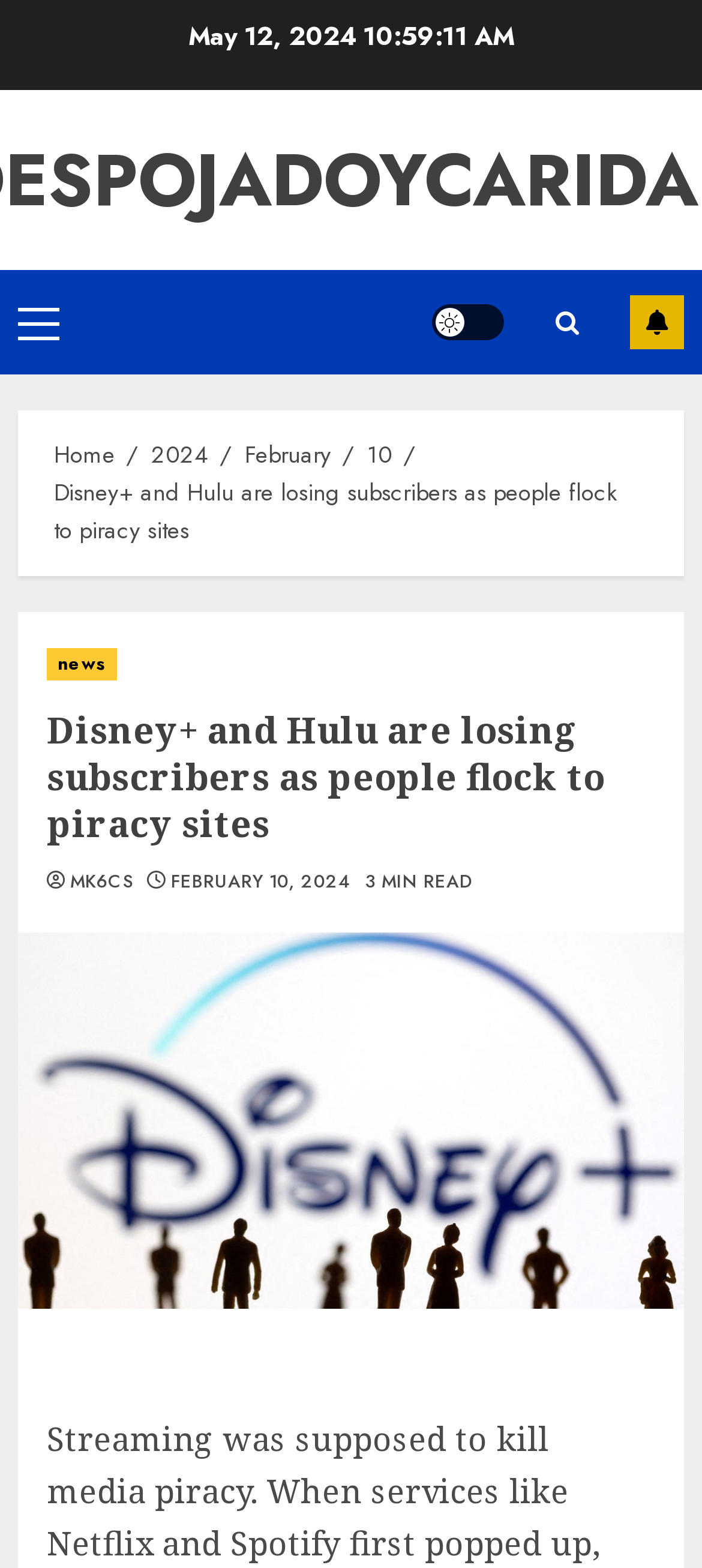Respond to the following query with just one word or a short phrase: 
How many links are in the primary menu?

1